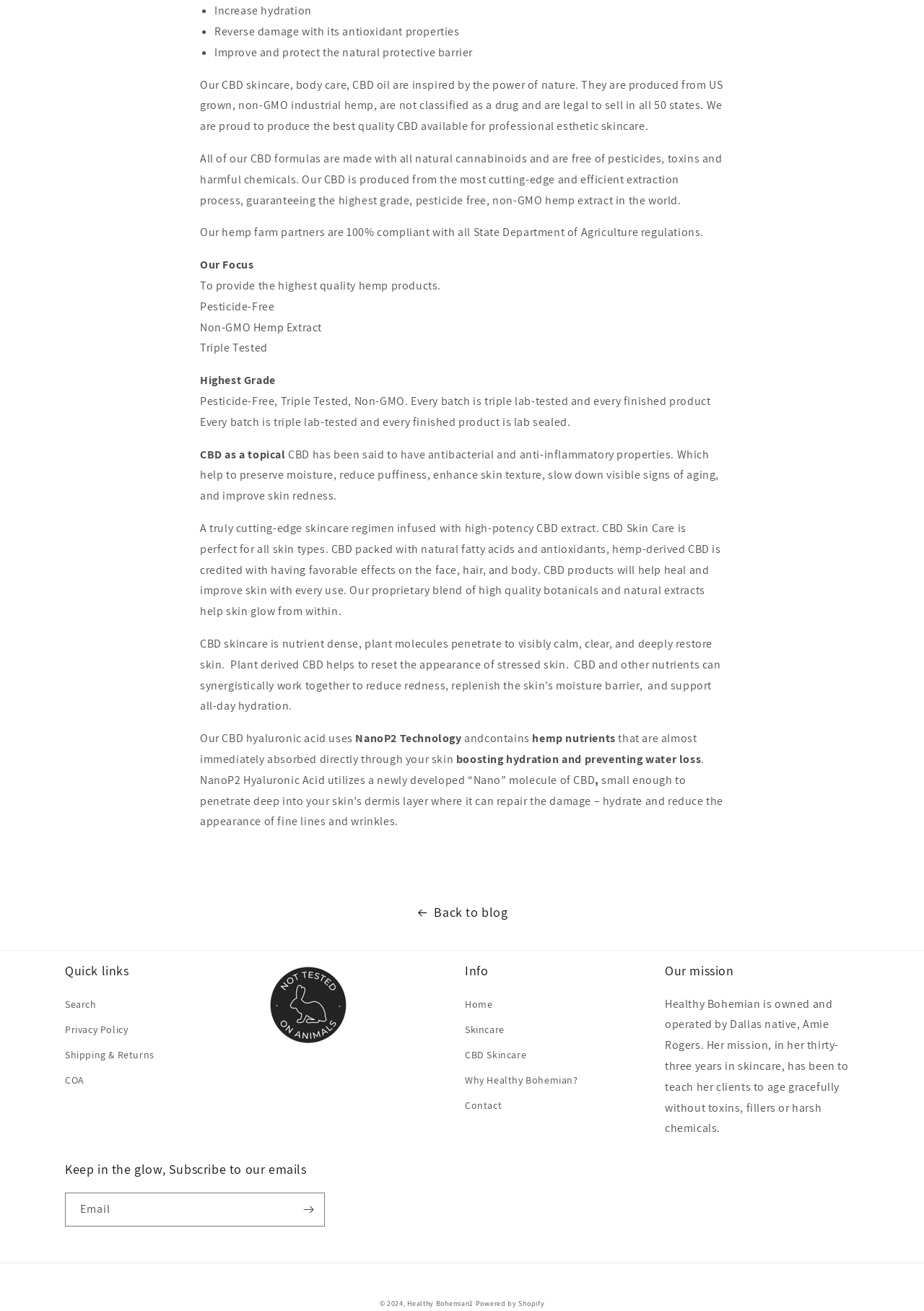Can you pinpoint the bounding box coordinates for the clickable element required for this instruction: "Read the 'Privacy Policy'"? The coordinates should be four float numbers between 0 and 1, i.e., [left, top, right, bottom].

[0.07, 0.776, 0.139, 0.795]